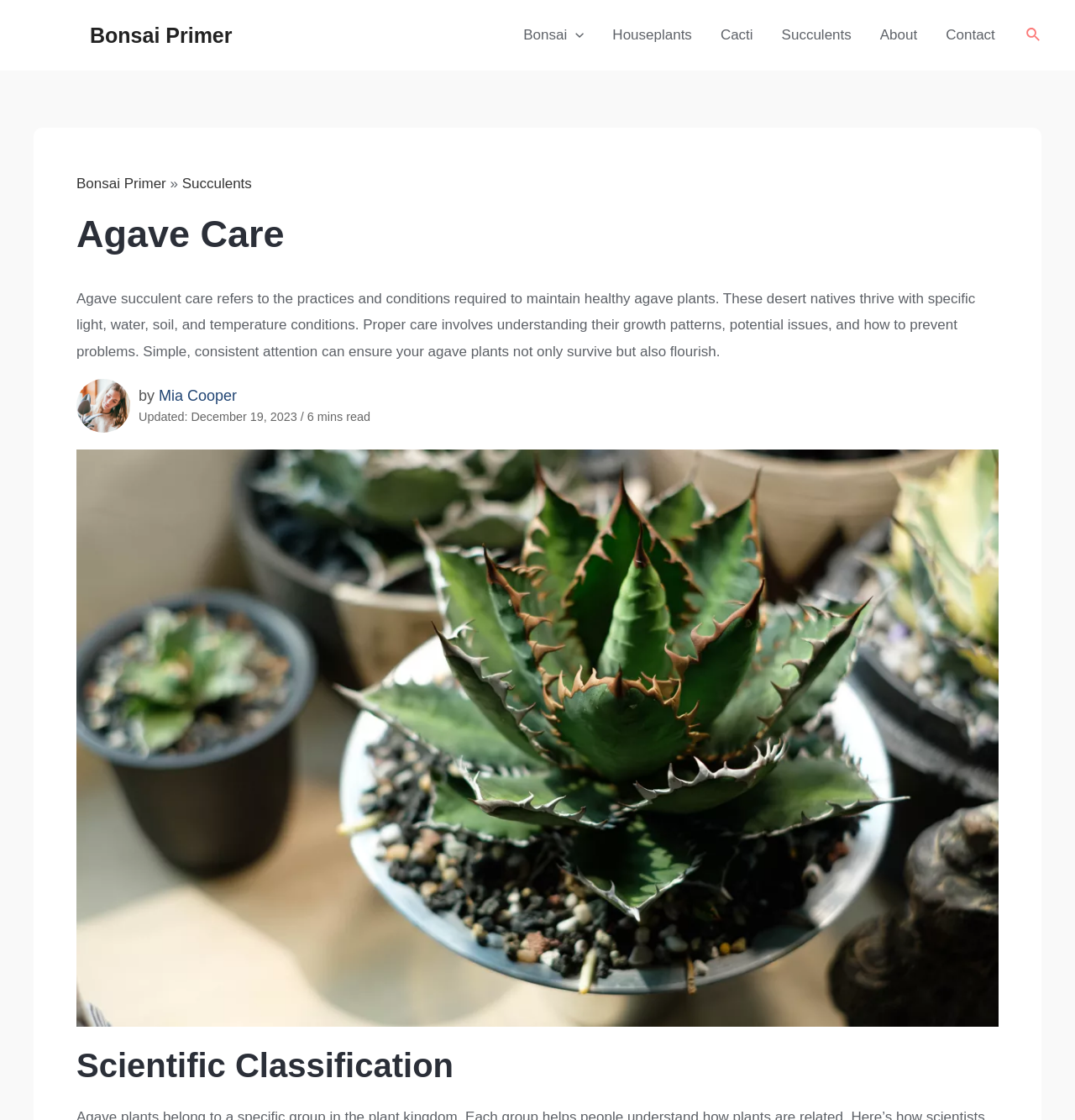Answer succinctly with a single word or phrase:
Who is the author of this article?

Mia Cooper